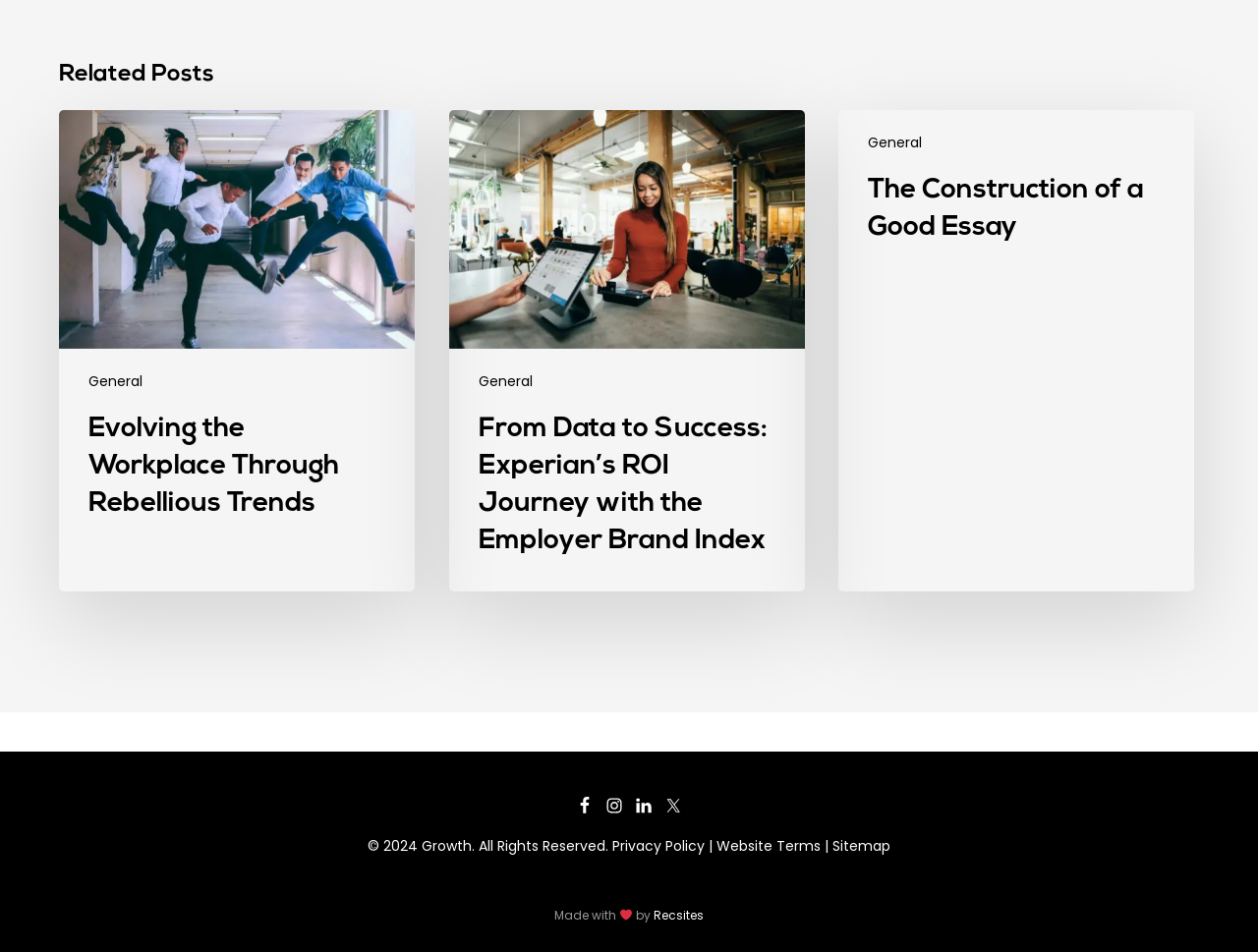Use a single word or phrase to answer the question: What is the social media platform represented by the image with a bounding box coordinate of [0.481, 0.837, 0.495, 0.855]?

Instagram